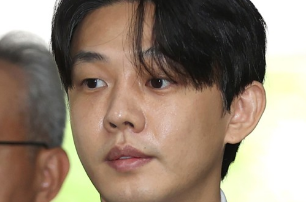Is the individual's skin smooth? From the image, respond with a single word or brief phrase.

Yes